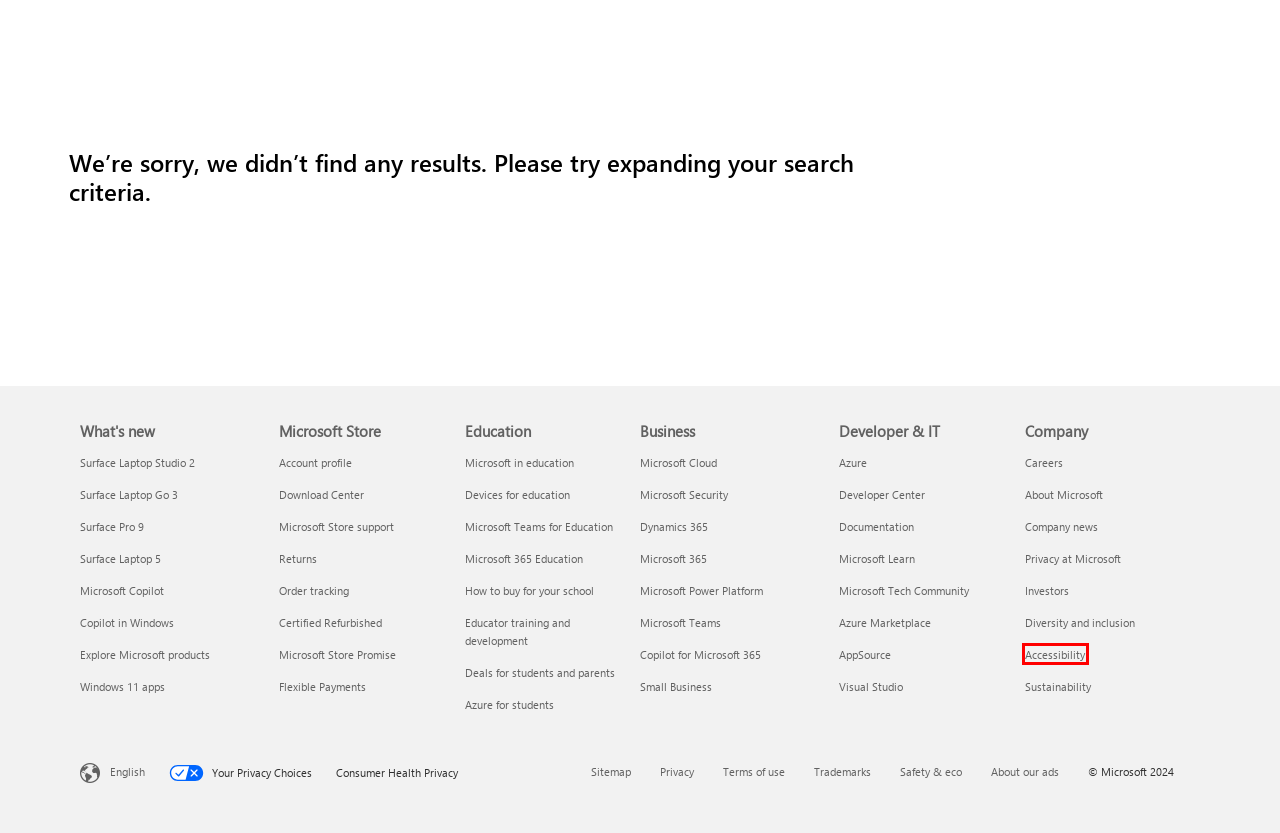Inspect the screenshot of a webpage with a red rectangle bounding box. Identify the webpage description that best corresponds to the new webpage after clicking the element inside the bounding box. Here are the candidates:
A. Your request has been blocked. This could be
                        due to several reasons.
B. AI-Powered Low-Code Tools | Microsoft Power Platform
C. Accessibility Technology & Tools | Microsoft Accessibility
D. Cloud Security Services | Microsoft Security
E. Microsoft Developer
F. Microsoft Terms of Use | Microsoft Legal
G. Homepage - Source
H. Copilot in Windows & Other AI-Powered Features | Microsoft

C